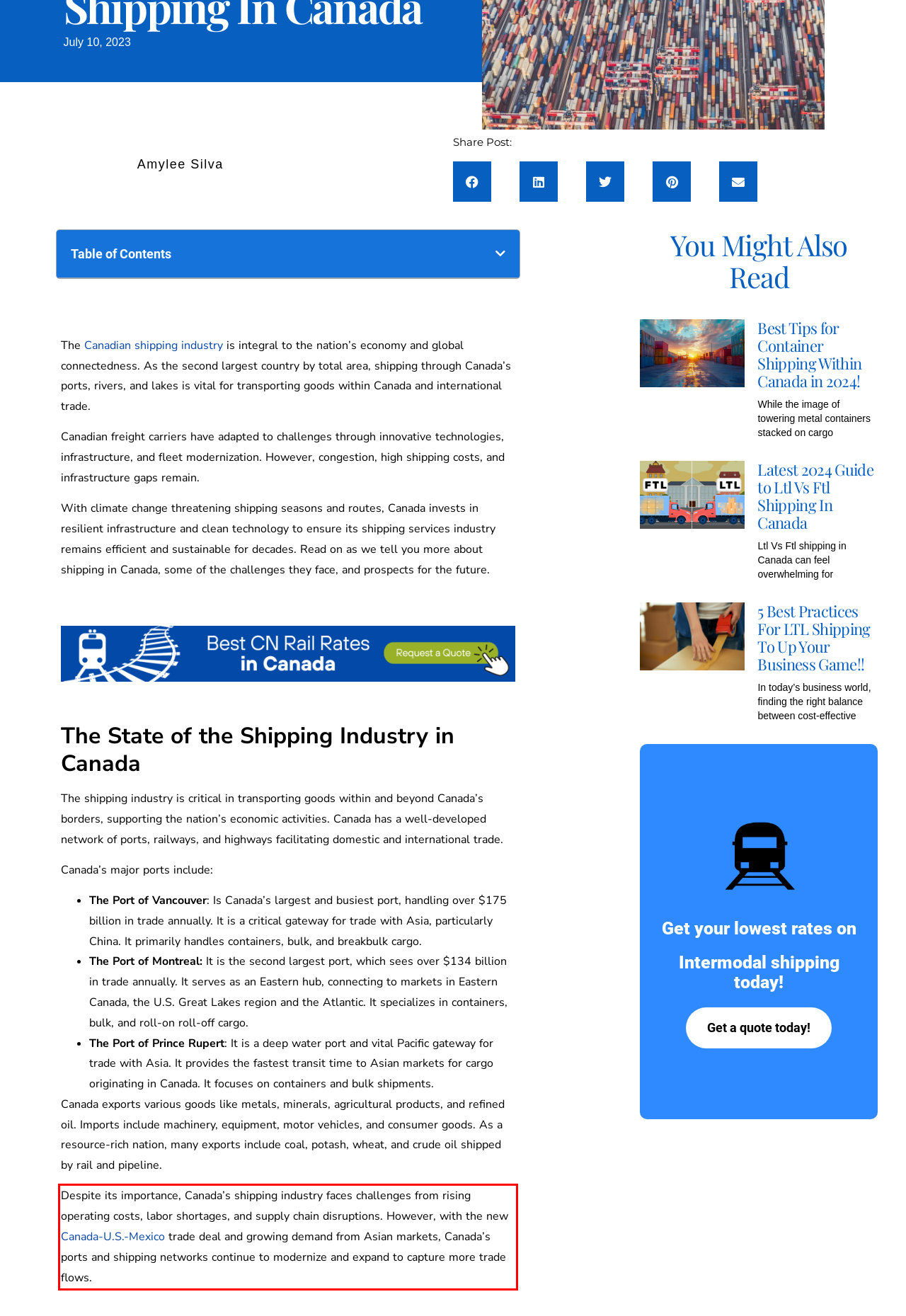Identify and extract the text within the red rectangle in the screenshot of the webpage.

Despite its importance, Canada’s shipping industry faces challenges from rising operating costs, labor shortages, and supply chain disruptions. However, with the new Canada-U.S.-Mexico trade deal and growing demand from Asian markets, Canada’s ports and shipping networks continue to modernize and expand to capture more trade flows.